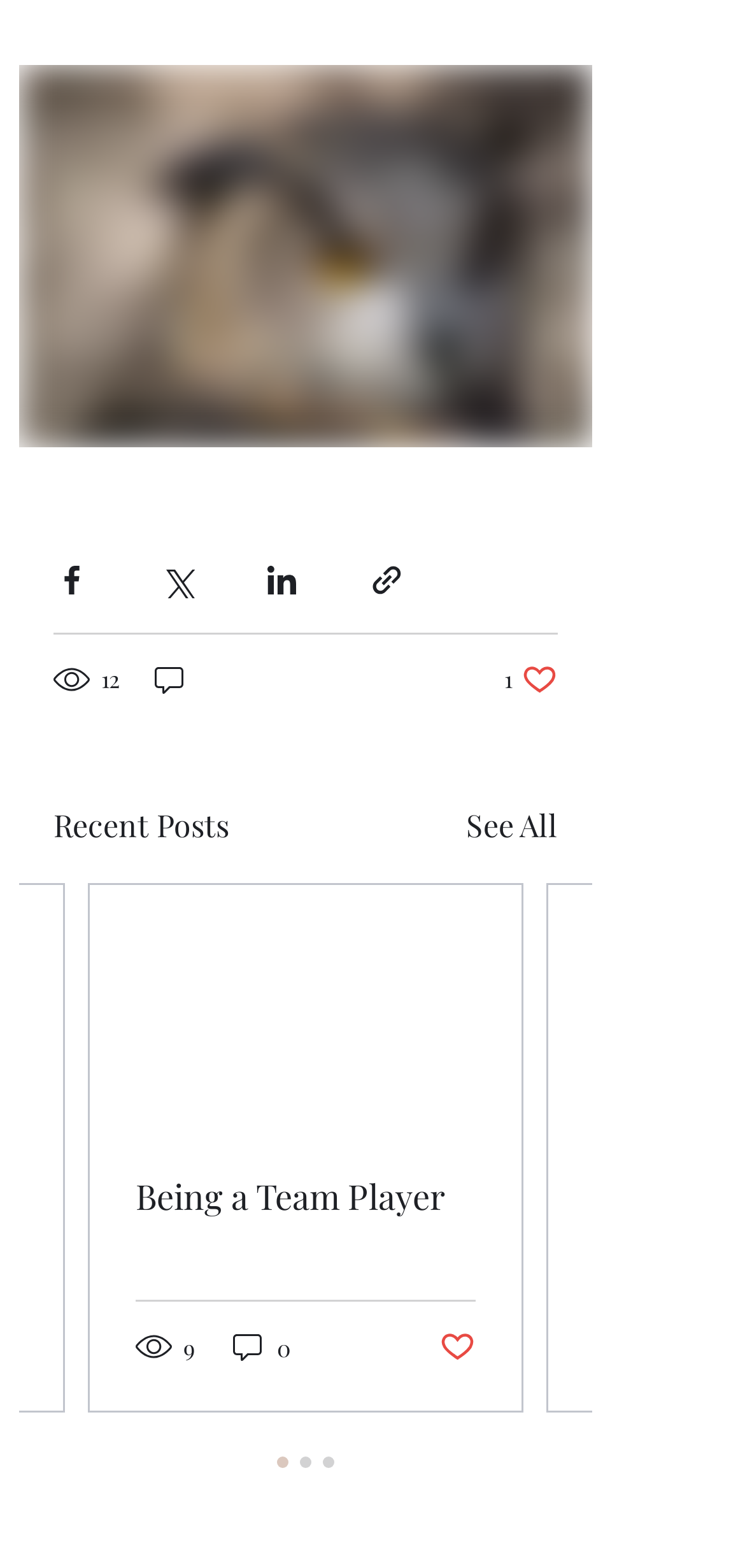Please find and report the bounding box coordinates of the element to click in order to perform the following action: "View recent posts". The coordinates should be expressed as four float numbers between 0 and 1, in the format [left, top, right, bottom].

[0.072, 0.512, 0.308, 0.541]